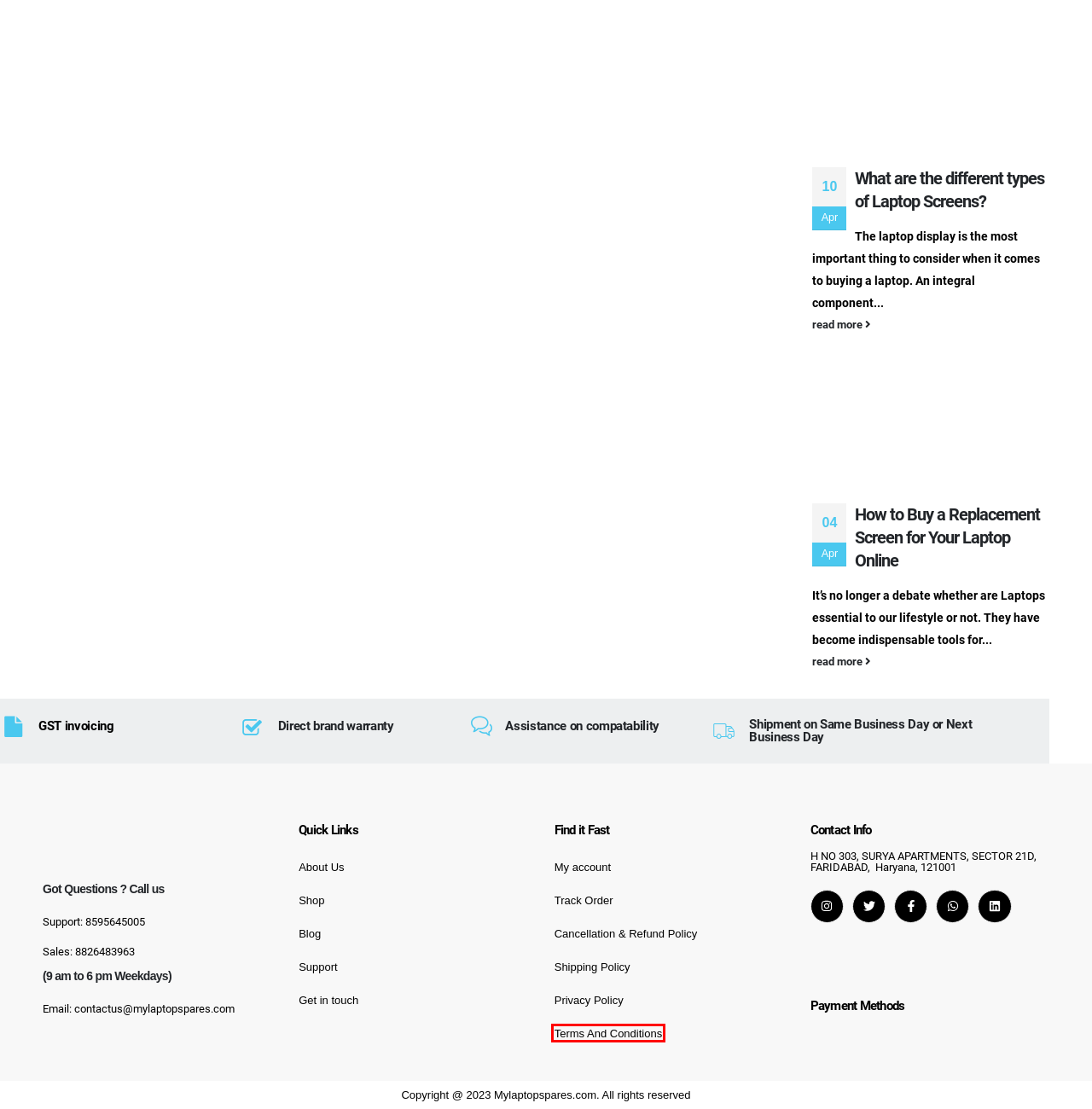Take a look at the provided webpage screenshot featuring a red bounding box around an element. Select the most appropriate webpage description for the page that loads after clicking on the element inside the red bounding box. Here are the candidates:
A. Shop - My Laptop Spares
B. Shipping Policy - My Laptop Spares
C. Cancellation & Refund Policy - My laptop Spares
D. MLS Ecommerce Ventures LLP - Track your Order
E. What are the different types of Laptop Screens?
F. Buy Spares parts for your Dell laptop Online at the best price
G. Terms And Conditions - My Laptop Spares
H. How to Buy a Replacement Screen for Your Laptop Online | Guide

G